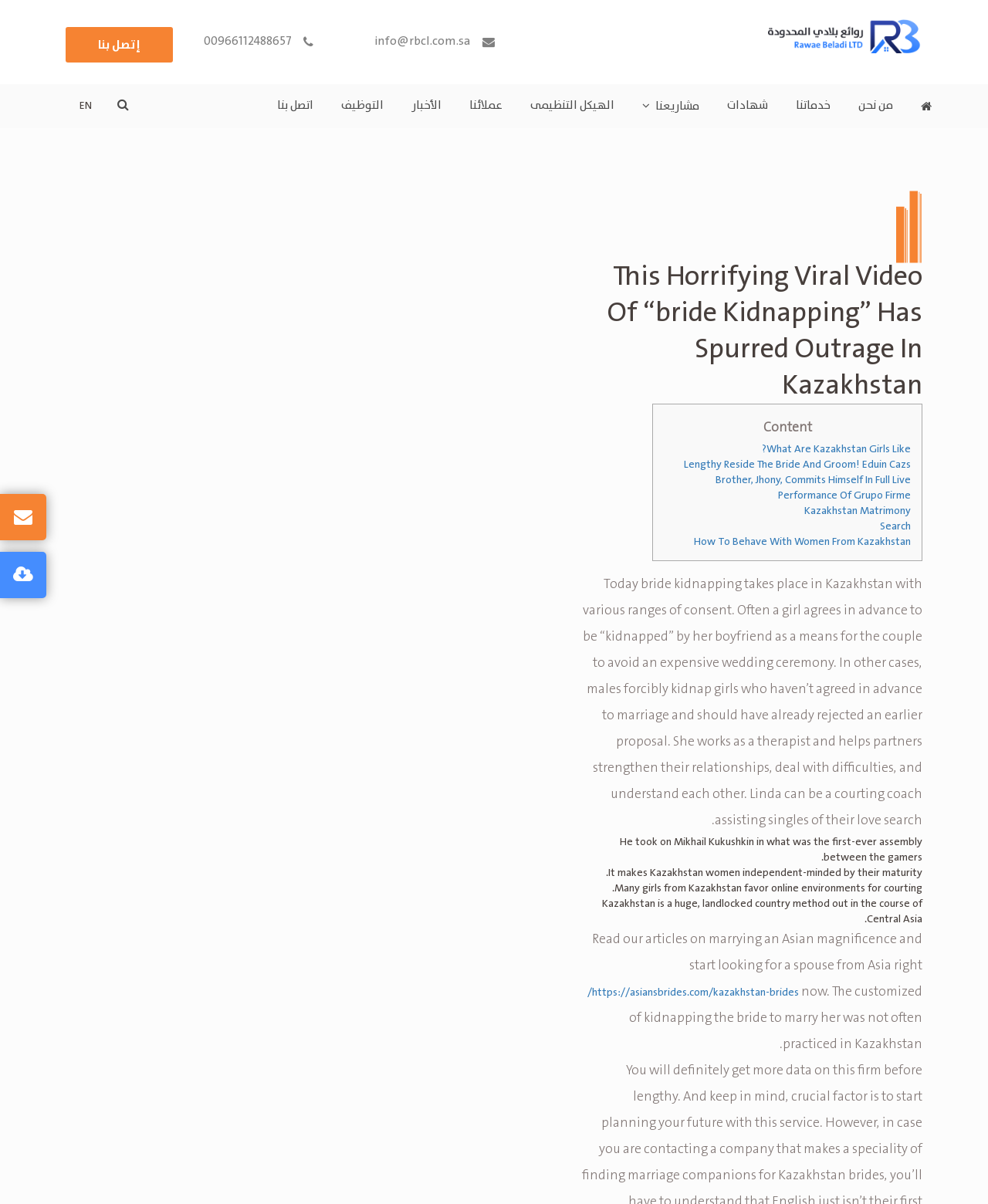Find the bounding box coordinates of the element you need to click on to perform this action: 'Read Biography/History'. The coordinates should be represented by four float values between 0 and 1, in the format [left, top, right, bottom].

None